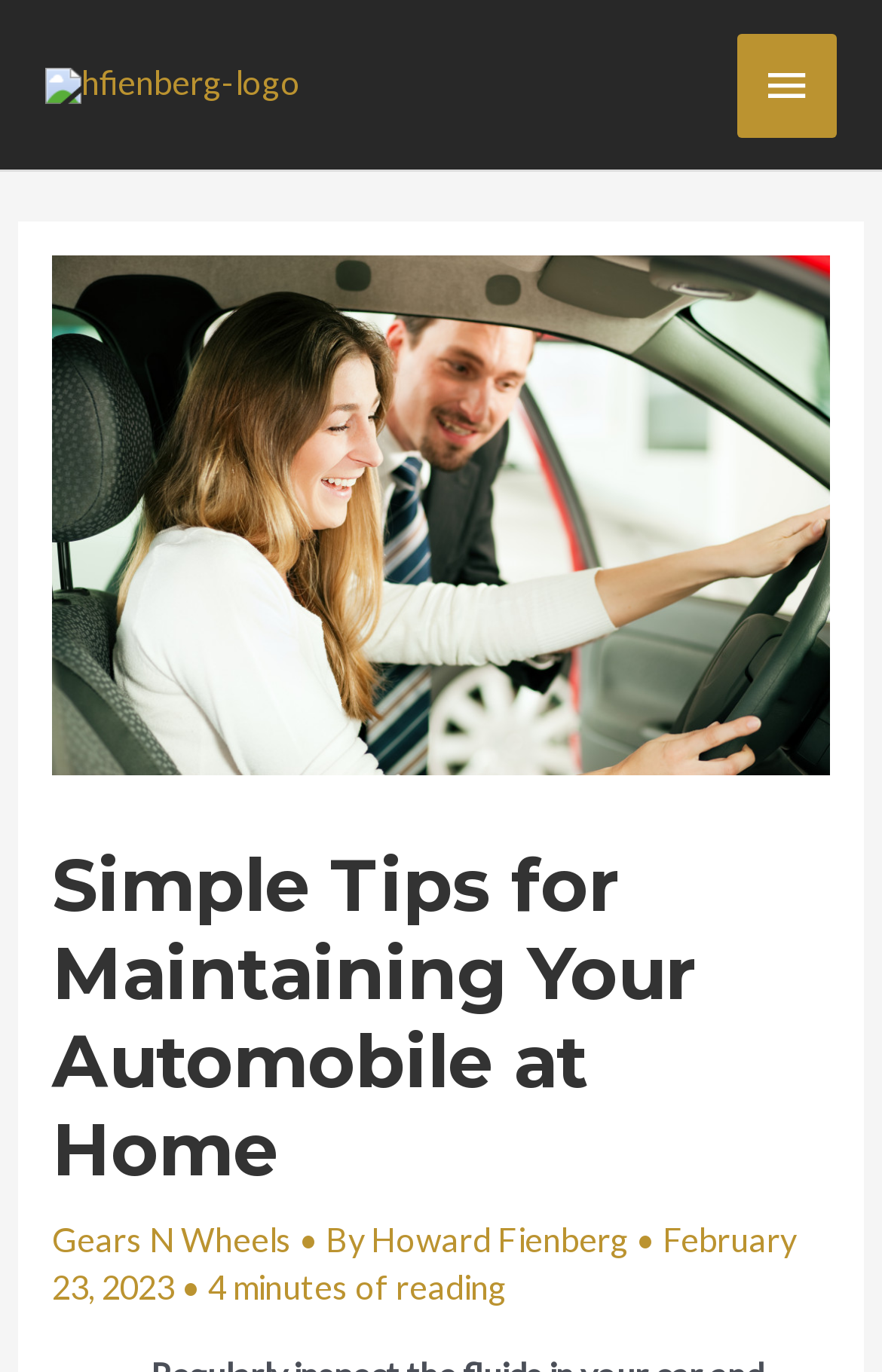What is the name of the website's logo?
Based on the screenshot, give a detailed explanation to answer the question.

I found the logo at the top-left corner of the webpage, and it's an image with the text 'hfienberg-logo'.